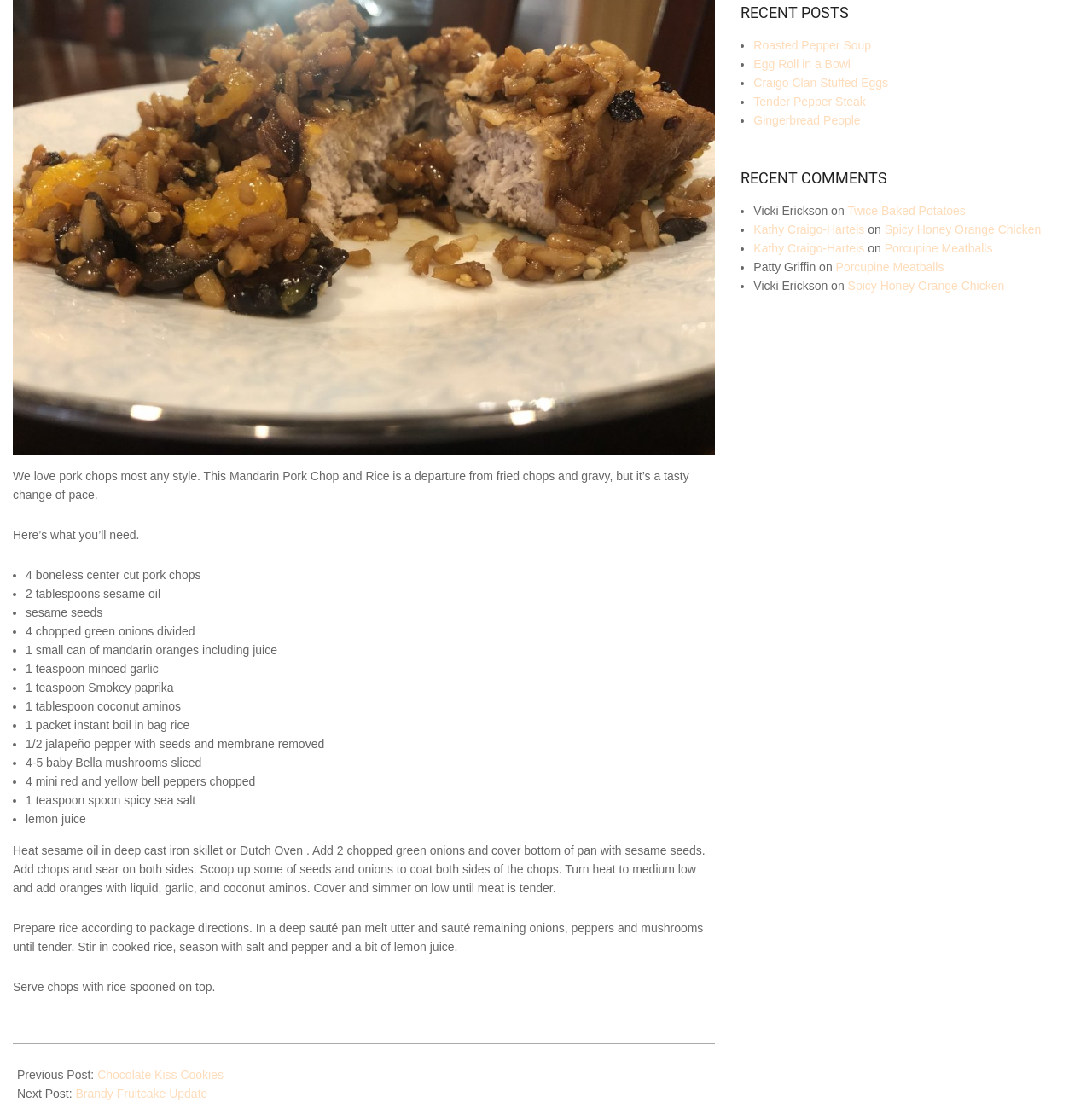Give the bounding box coordinates for this UI element: "Spicy Honey Orange Chicken". The coordinates should be four float numbers between 0 and 1, arranged as [left, top, right, bottom].

[0.81, 0.2, 0.953, 0.212]